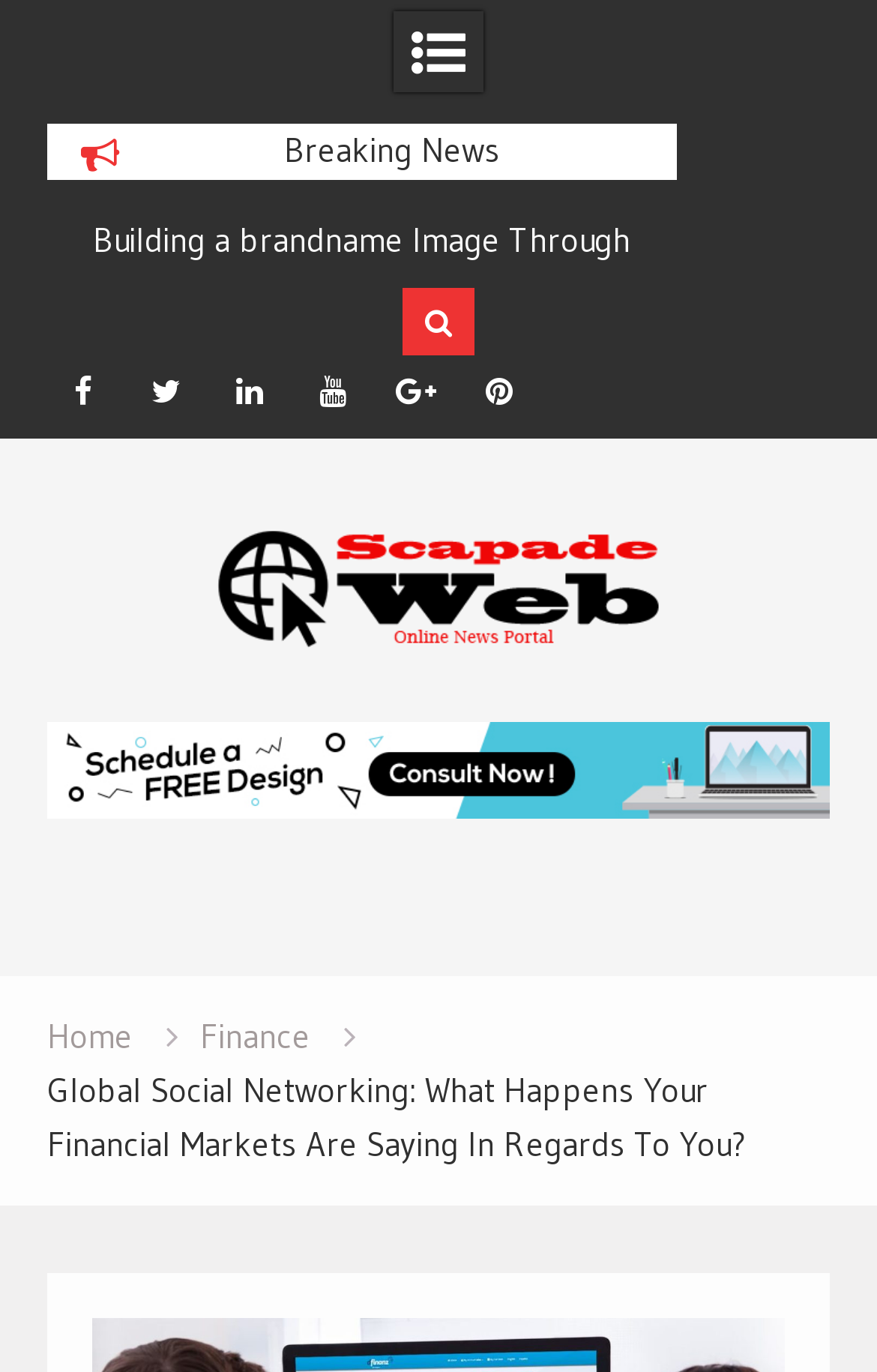Determine the bounding box coordinates of the clickable element to achieve the following action: 'Read Breaking News'. Provide the coordinates as four float values between 0 and 1, formatted as [left, top, right, bottom].

[0.324, 0.093, 0.57, 0.125]